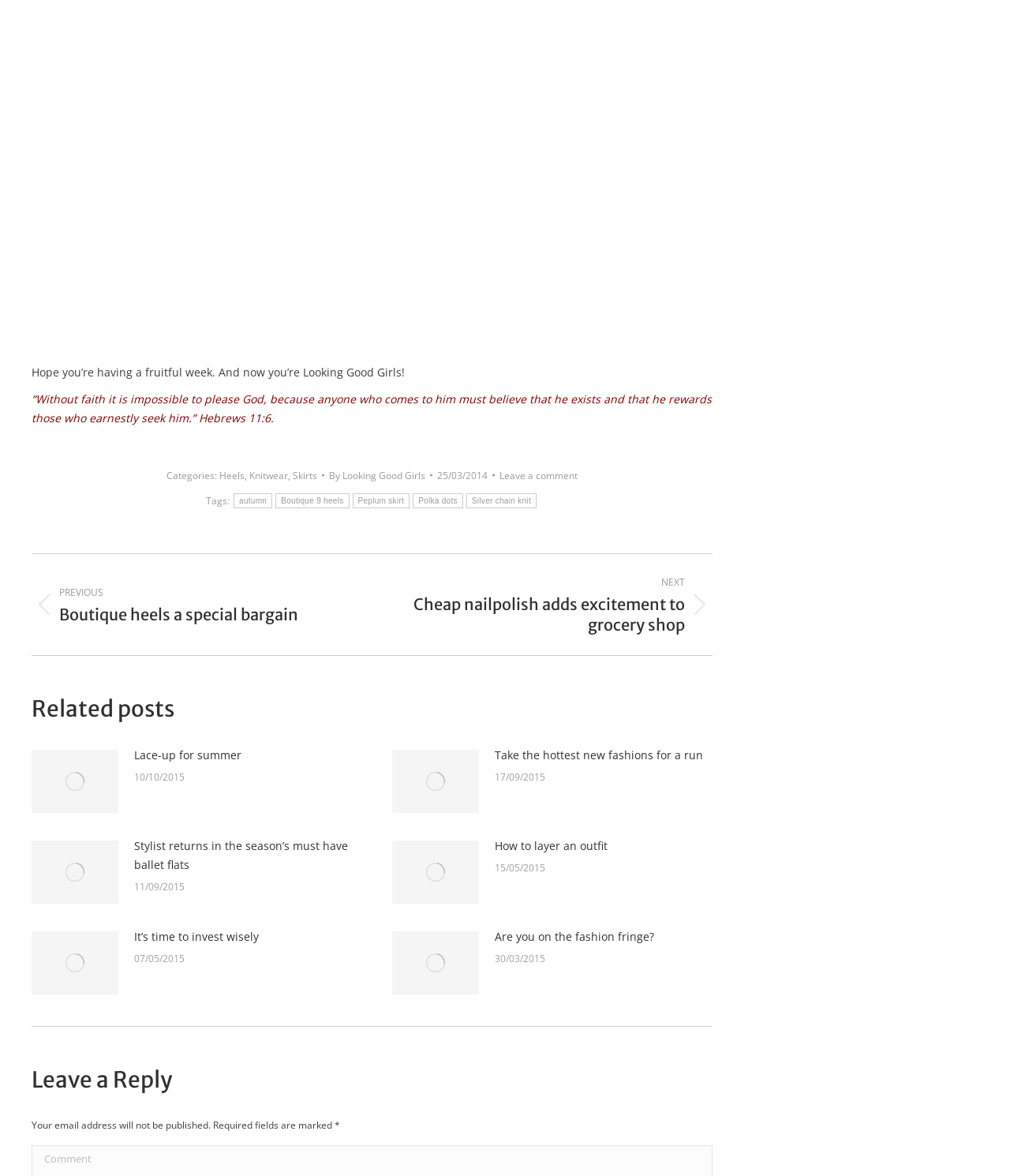Identify the bounding box of the UI element that matches this description: "Polka dots".

[0.409, 0.419, 0.458, 0.432]